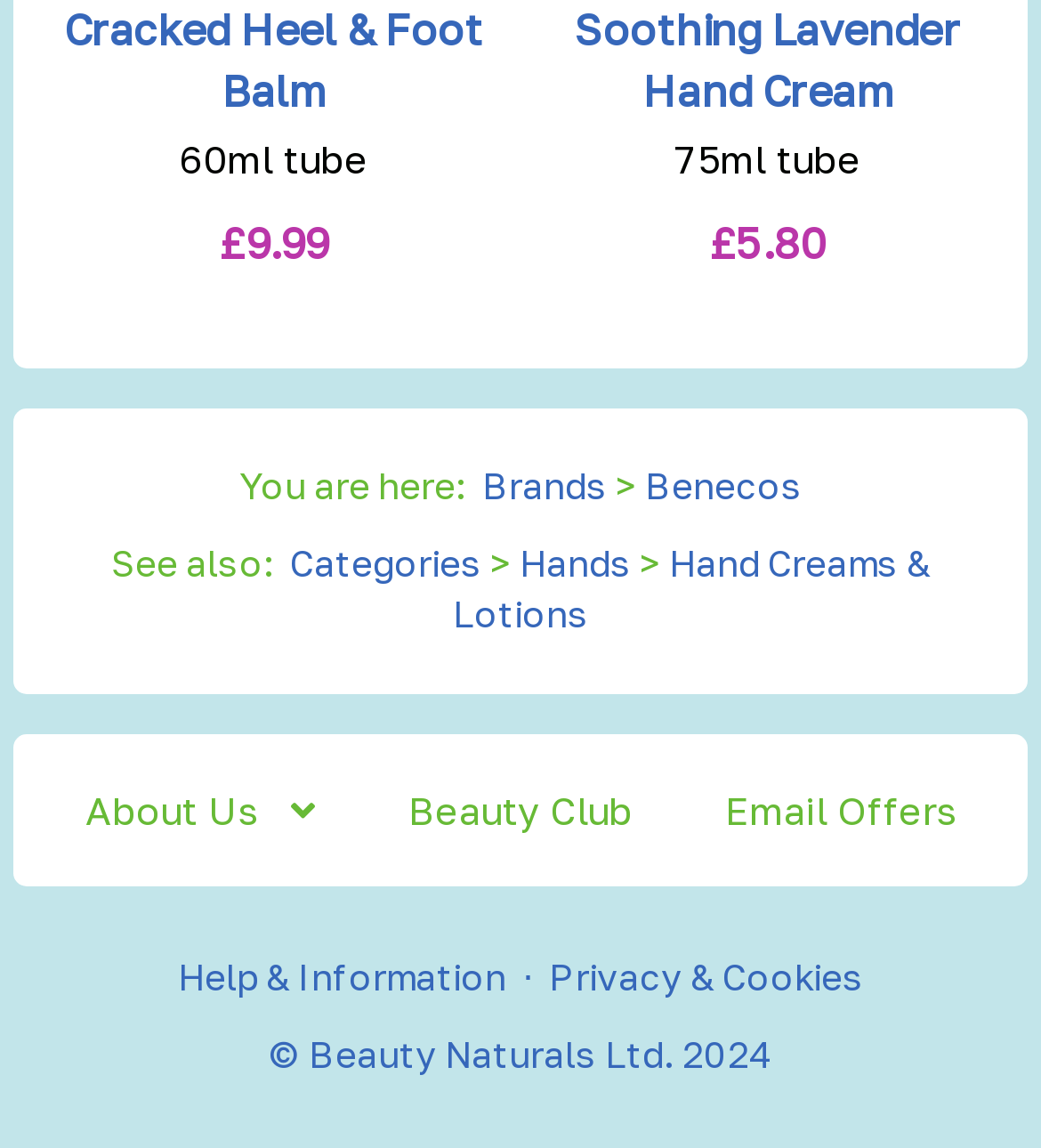Specify the bounding box coordinates of the area to click in order to execute this command: 'Check Email Offers'. The coordinates should consist of four float numbers ranging from 0 to 1, and should be formatted as [left, top, right, bottom].

[0.667, 0.662, 0.949, 0.748]